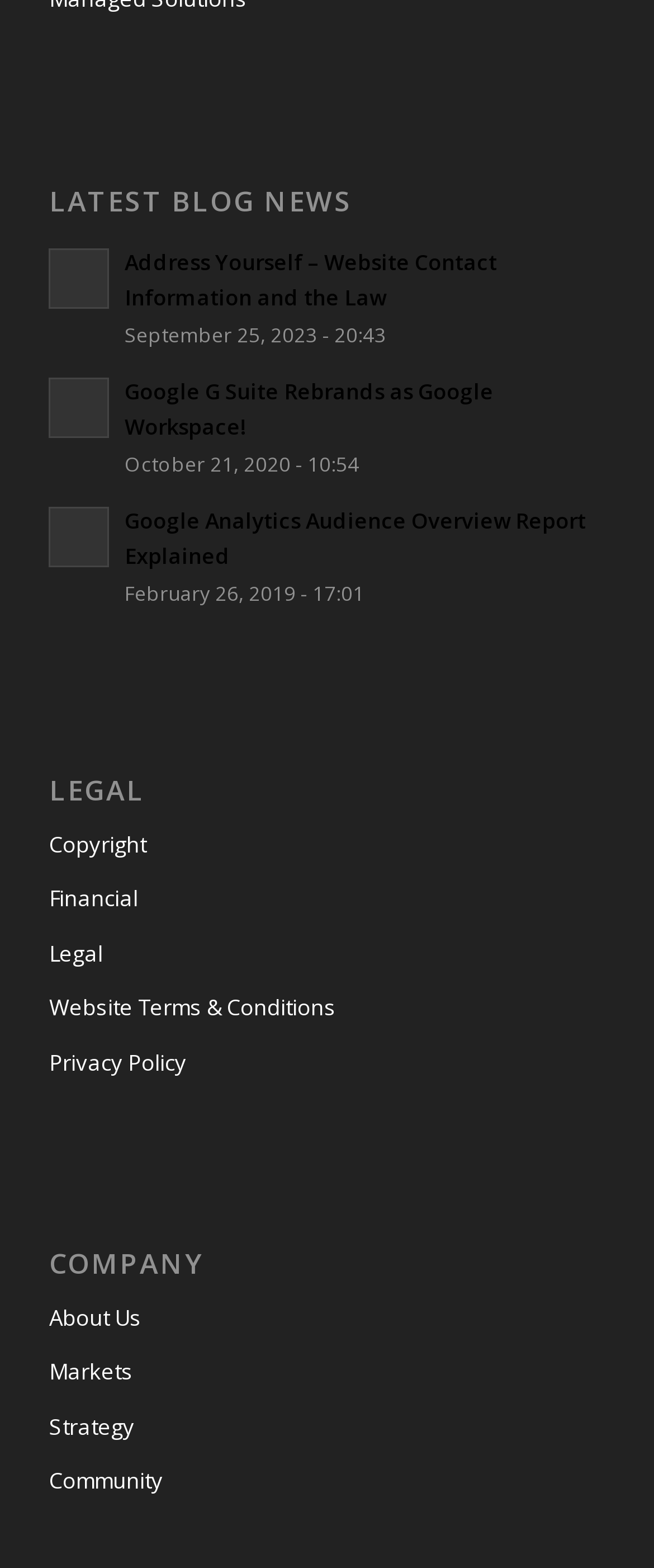How many links are under the 'LEGAL' heading?
Refer to the screenshot and deliver a thorough answer to the question presented.

I counted the number of links under the 'LEGAL' heading, which are 'Copyright', 'Financial', 'Legal', 'Website Terms & Conditions', and 'Privacy Policy'. There are 5 links in total.